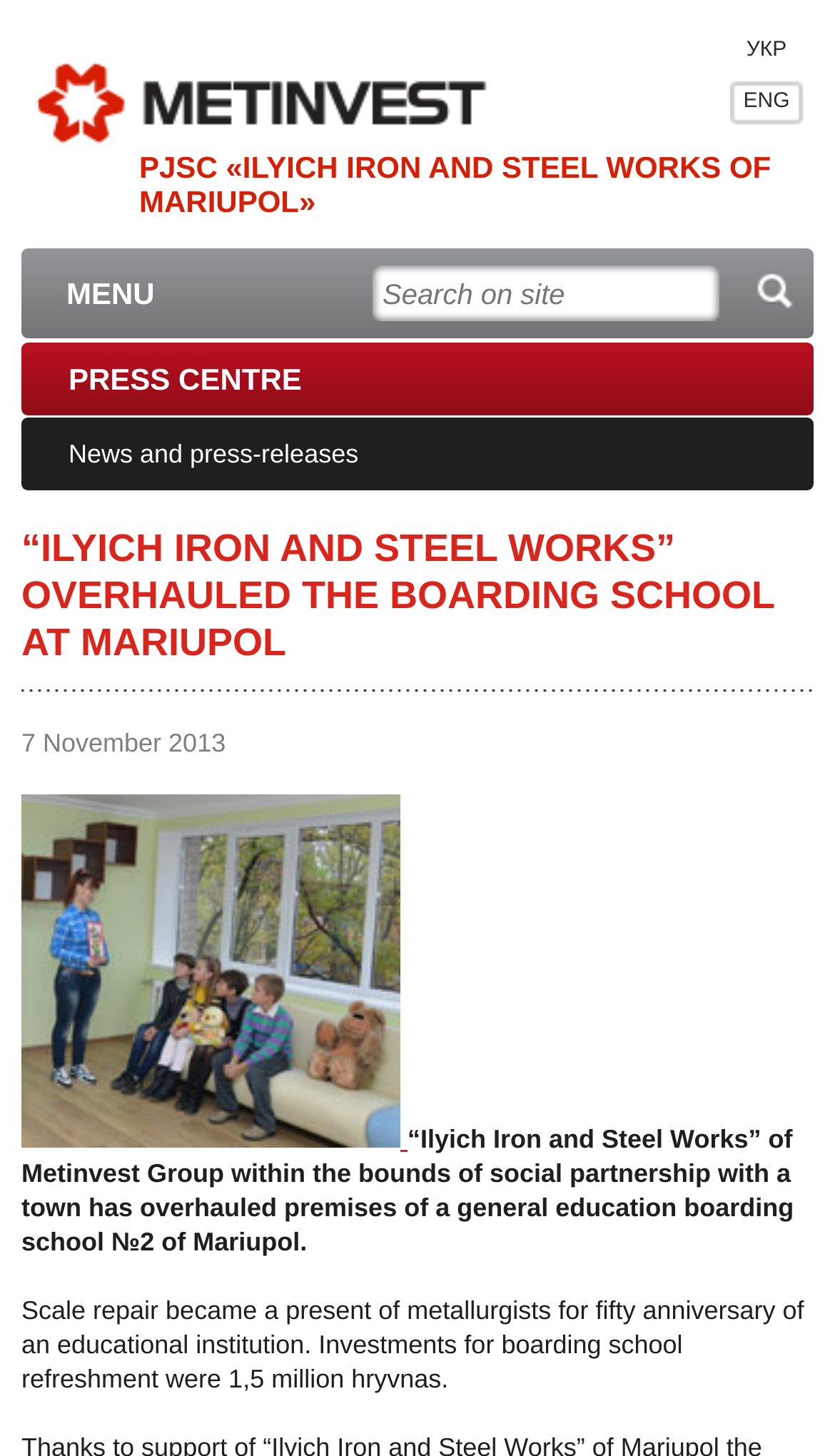Please reply to the following question with a single word or a short phrase:
What is the purpose of the search box?

Search on site